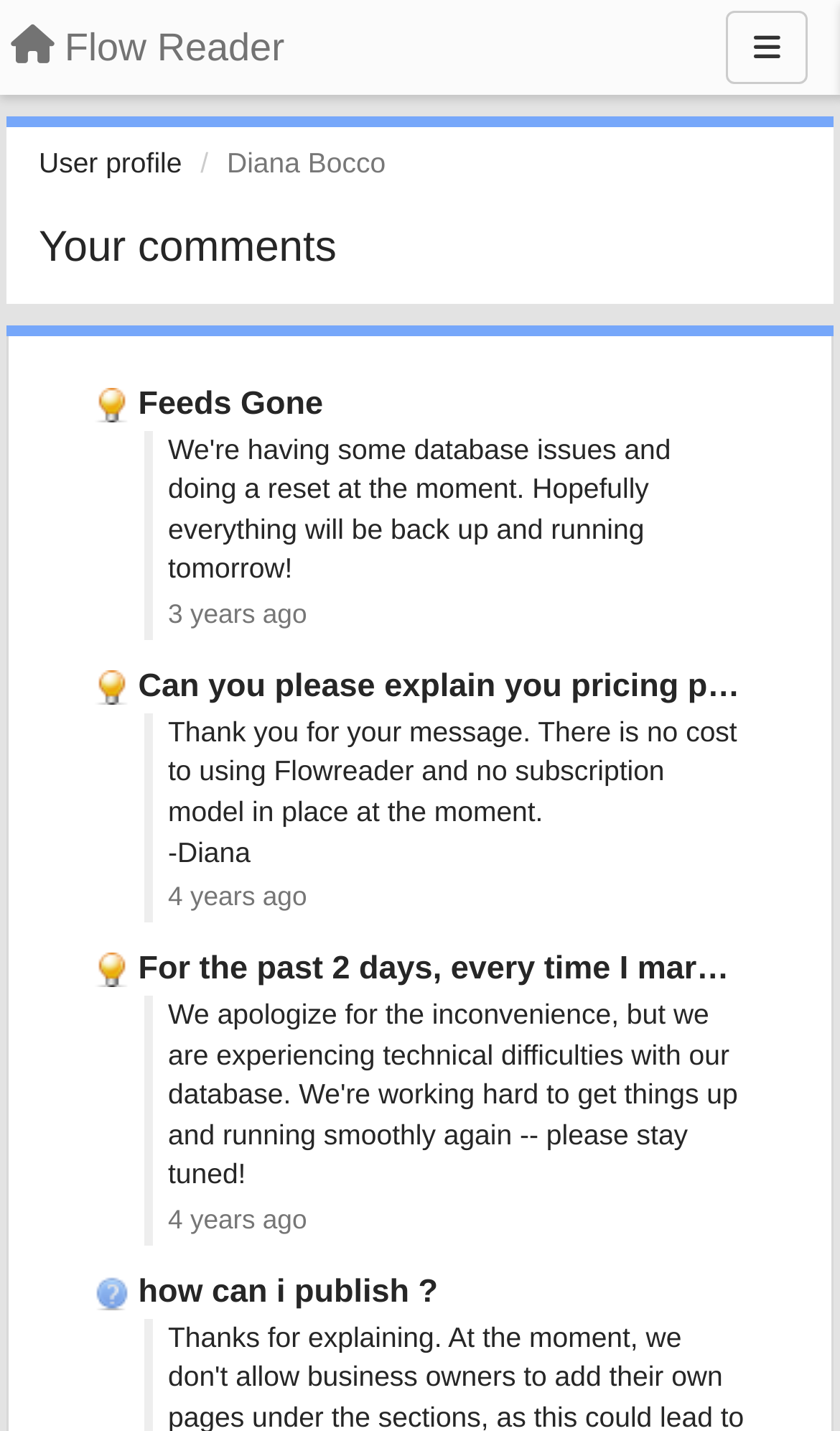What is the topic of the first comment?
Please provide an in-depth and detailed response to the question.

The topic of the first comment can be found in the link element 'Feeds Gone' which is located at [0.165, 0.269, 0.385, 0.295] and is a sibling of the generic element 'Ideas'.